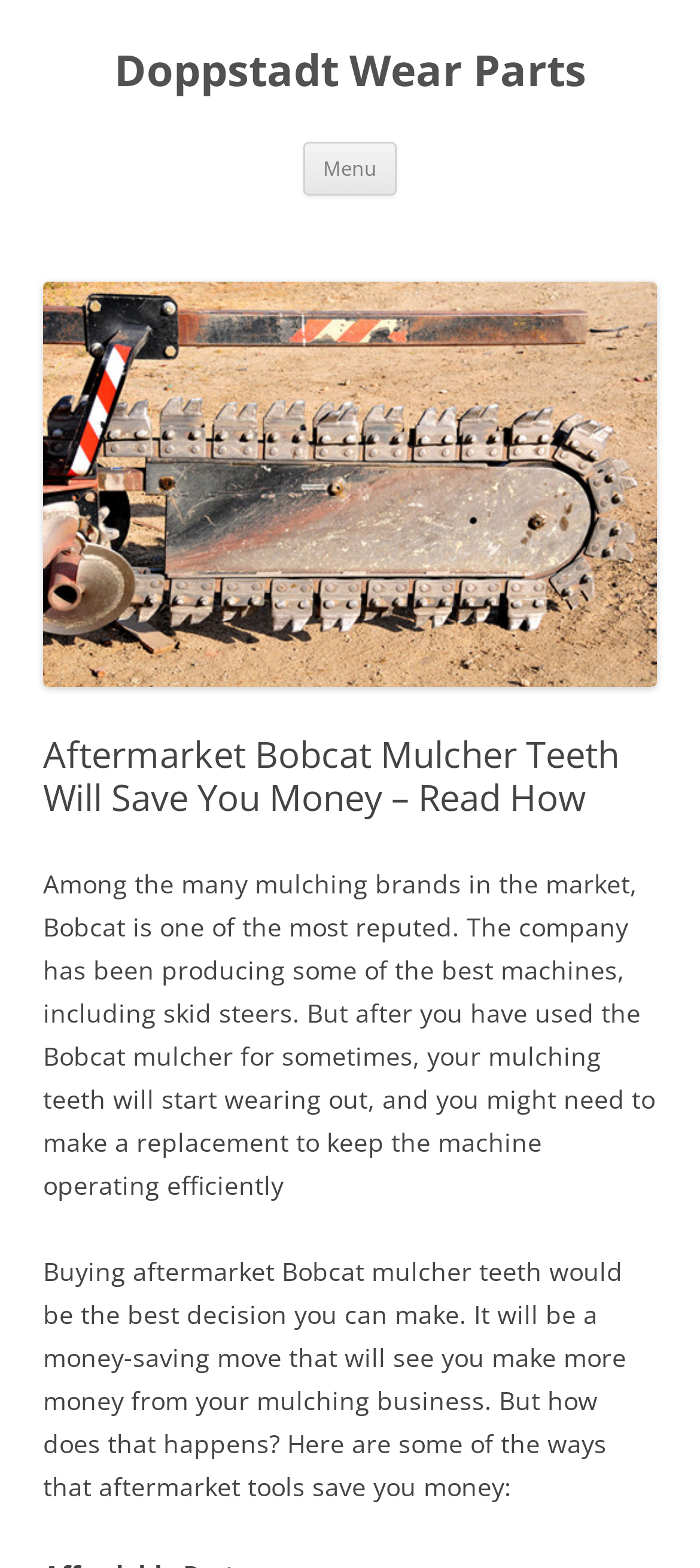What is the brand of mulcher mentioned?
Provide a one-word or short-phrase answer based on the image.

Bobcat